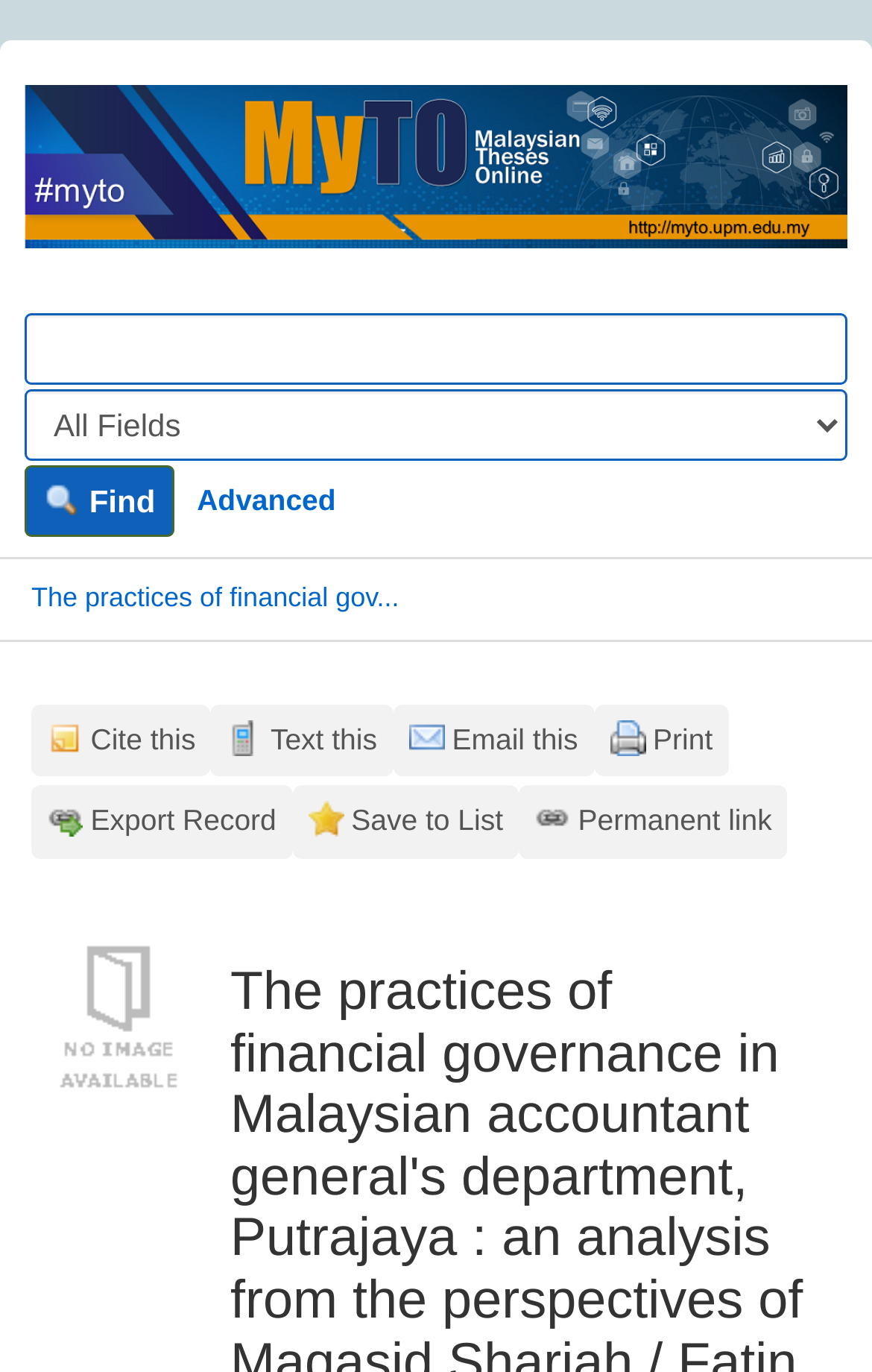Could you highlight the region that needs to be clicked to execute the instruction: "Click on 'The practices of financial governance...'"?

[0.062, 0.678, 0.213, 0.801]